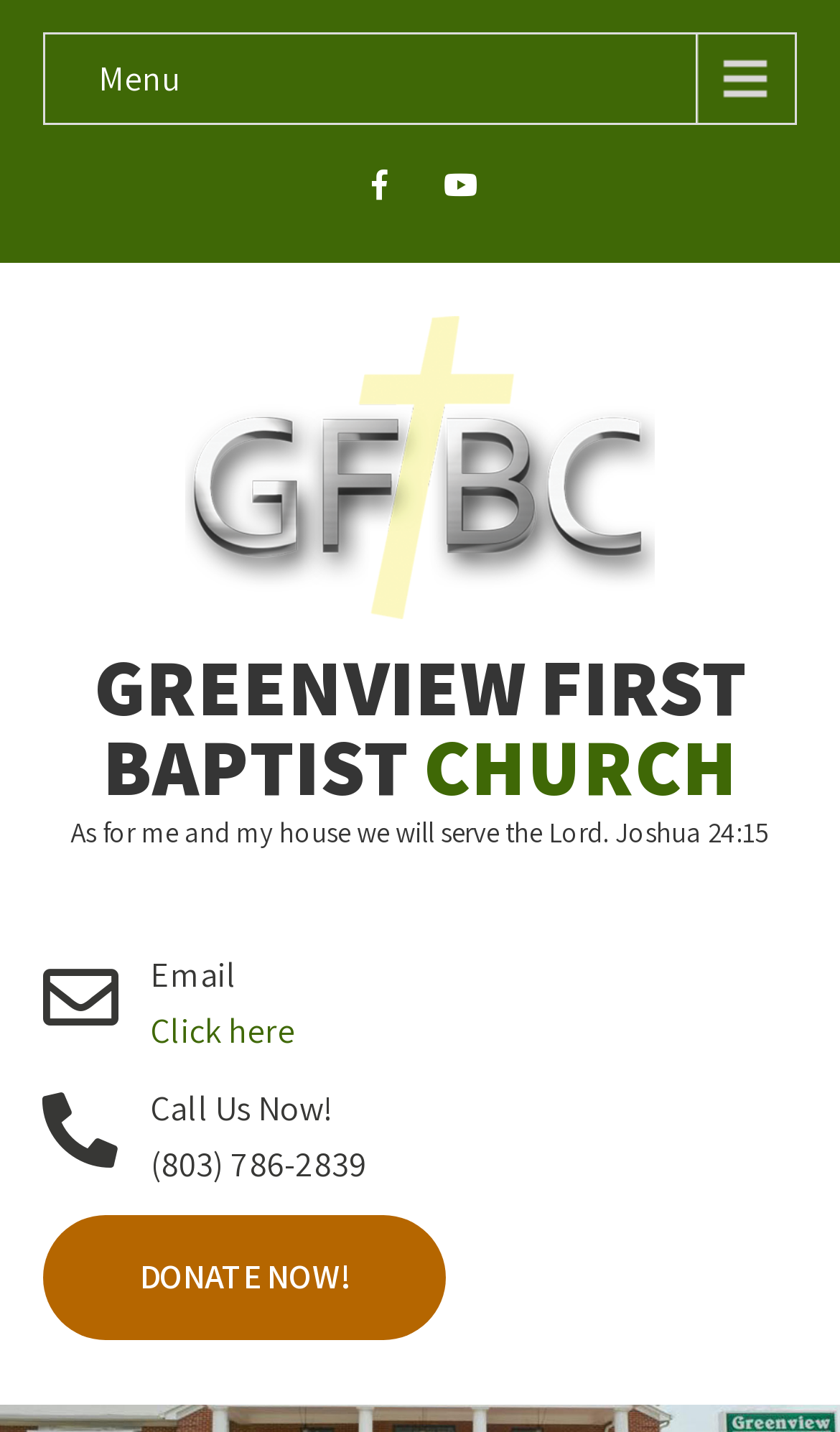Please provide the bounding box coordinates for the element that needs to be clicked to perform the instruction: "Click the call us now link". The coordinates must consist of four float numbers between 0 and 1, formatted as [left, top, right, bottom].

[0.179, 0.758, 0.395, 0.79]